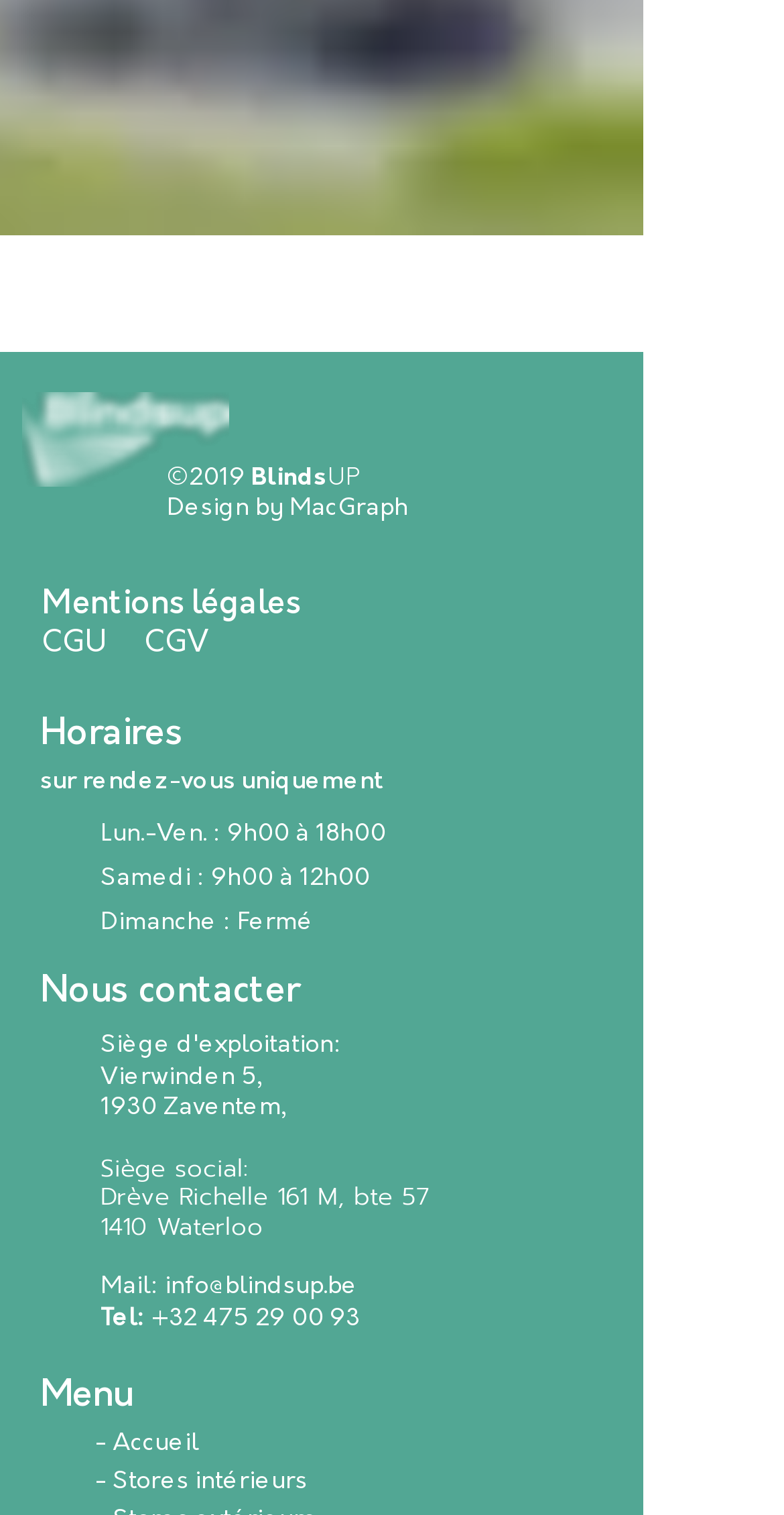Give a one-word or short phrase answer to the question: 
What is the email address?

info@blindsup.be